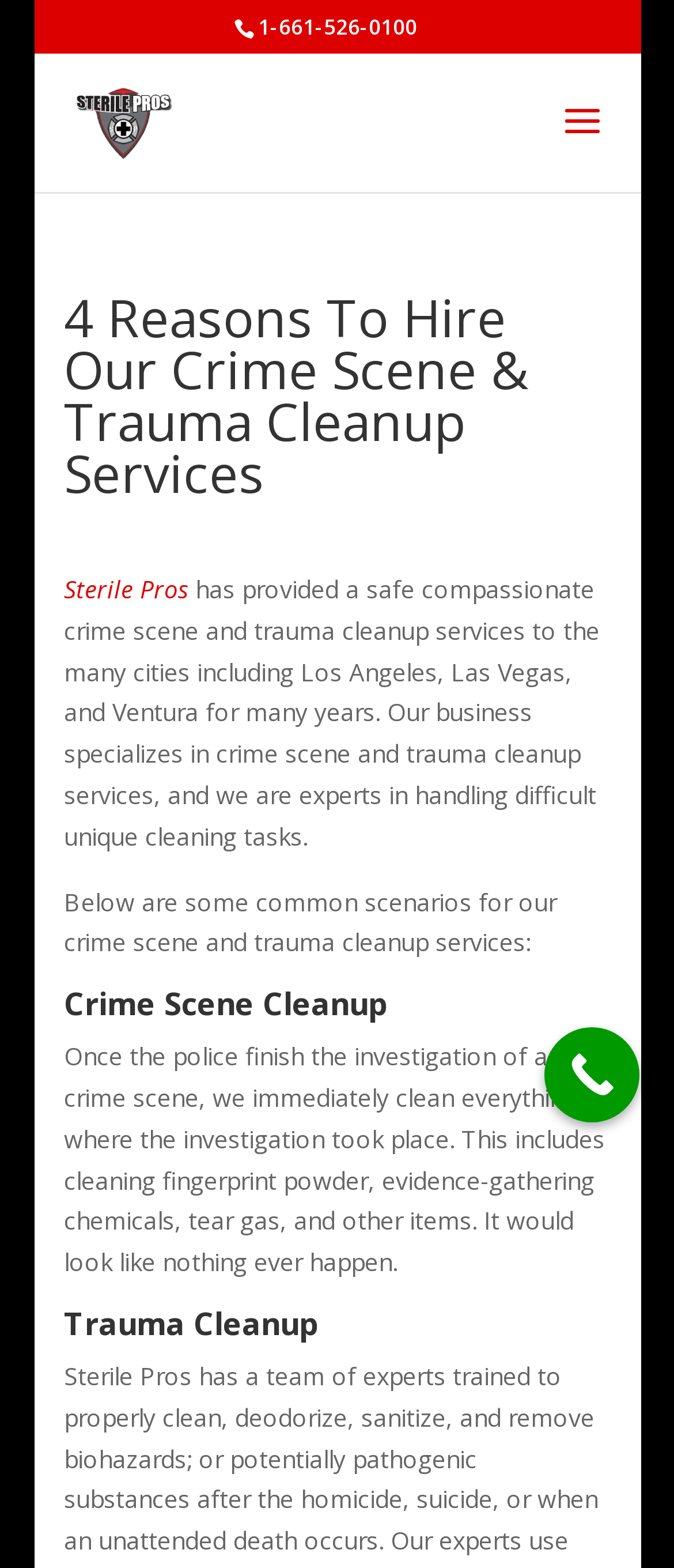Please find and generate the text of the main heading on the webpage.

4 Reasons To Hire Our Crime Scene & Trauma Cleanup Services